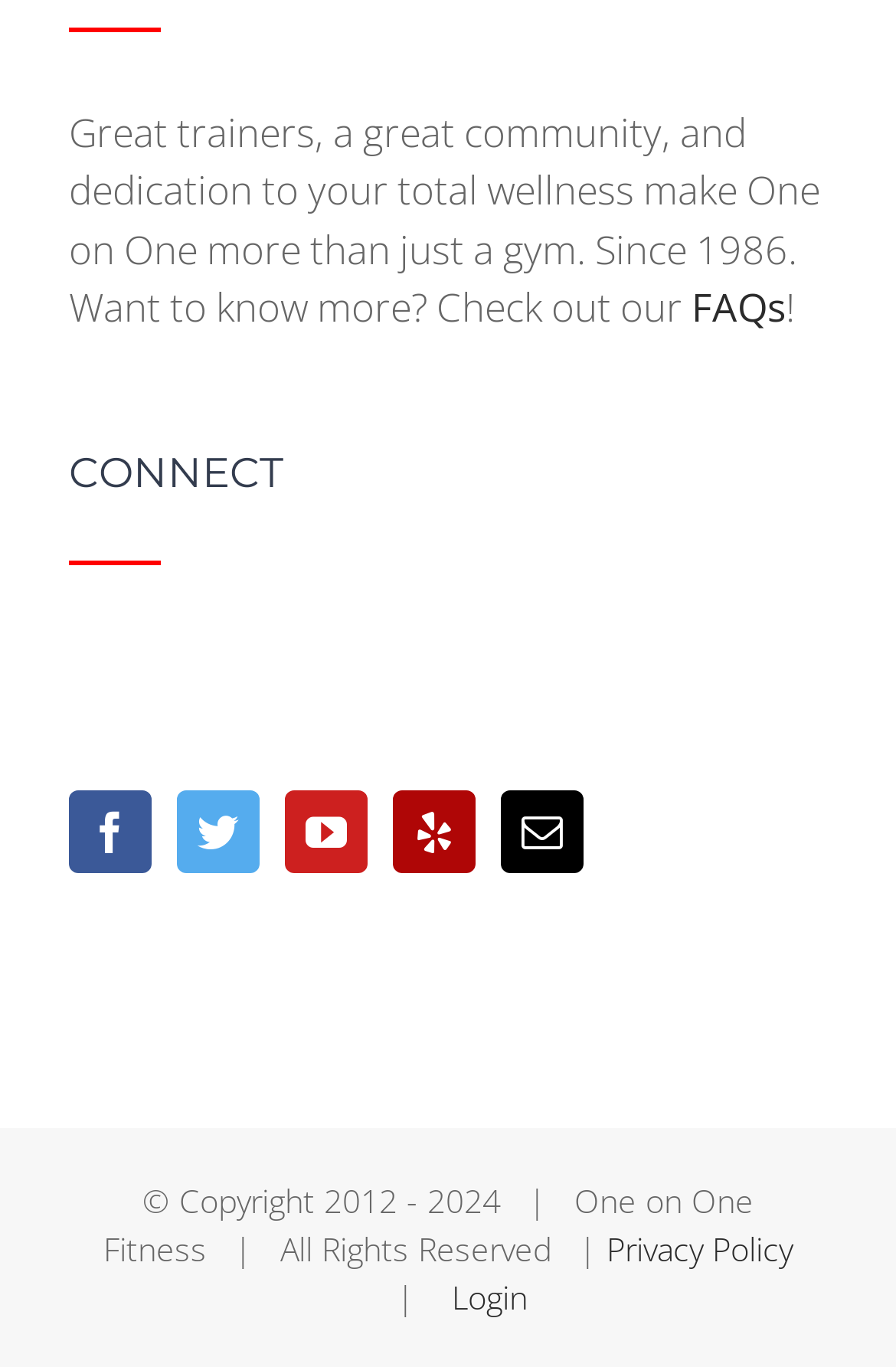Determine the bounding box for the HTML element described here: "Privacy Policy". The coordinates should be given as [left, top, right, bottom] with each number being a float between 0 and 1.

[0.677, 0.897, 0.885, 0.929]